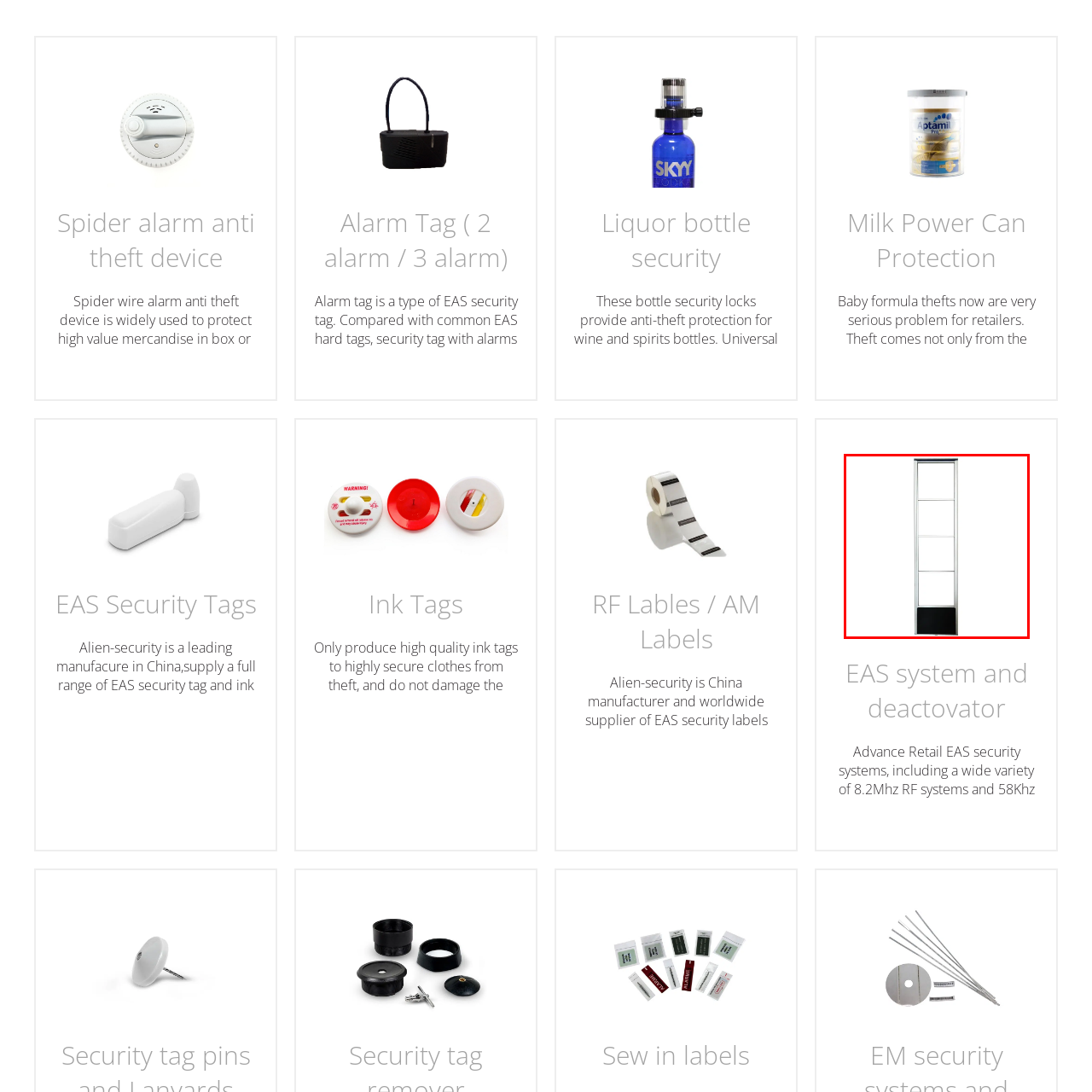What is the material of the antenna's frame?
Check the image inside the red boundary and answer the question using a single word or brief phrase.

Aluminum